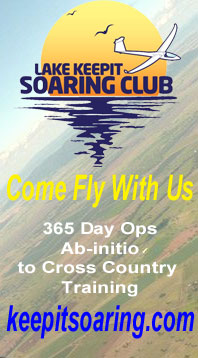Answer the following inquiry with a single word or phrase:
What is the color of the text displaying the club's website?

bright blue